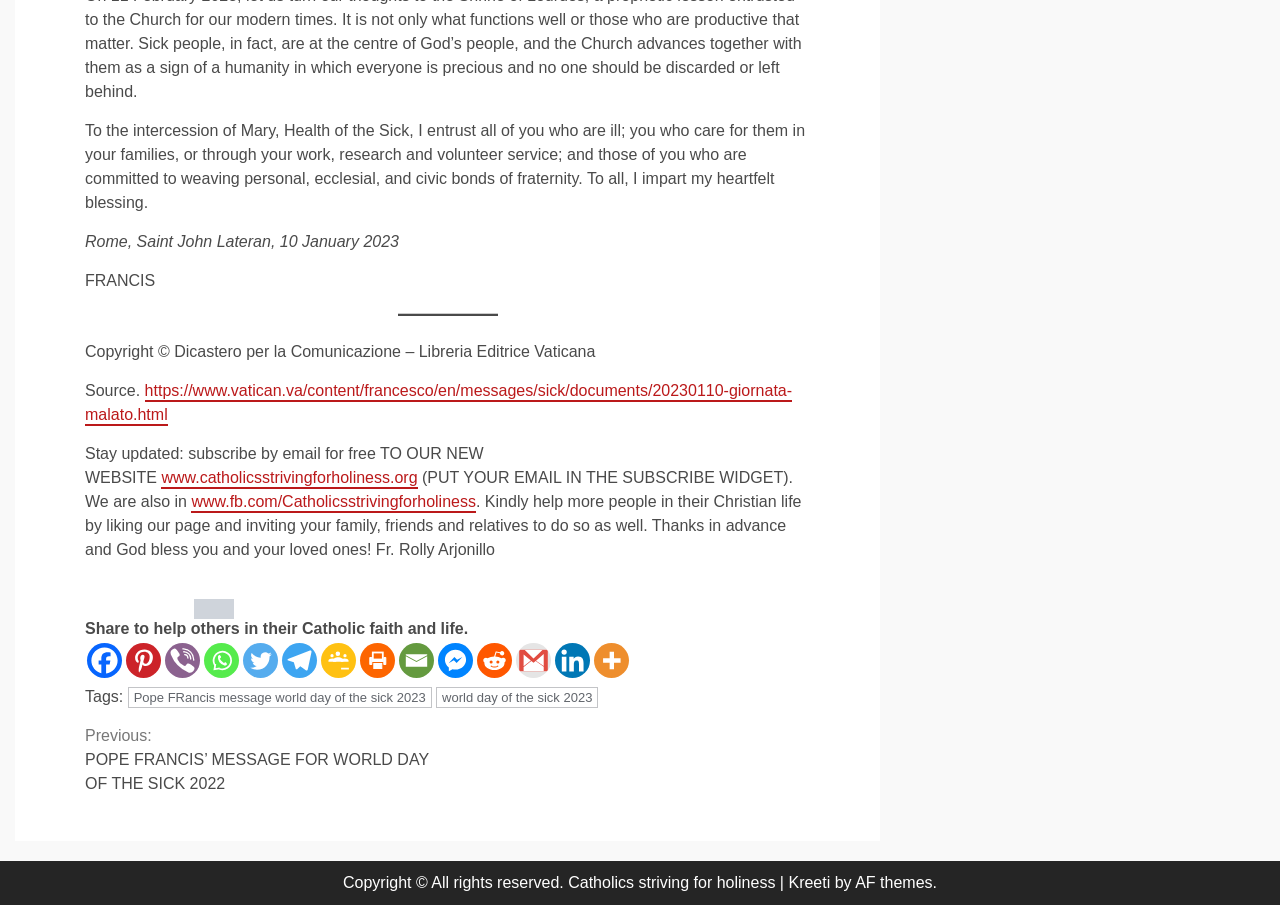Identify the bounding box coordinates of the region that should be clicked to execute the following instruction: "Visit the Vatican website".

[0.066, 0.422, 0.619, 0.471]